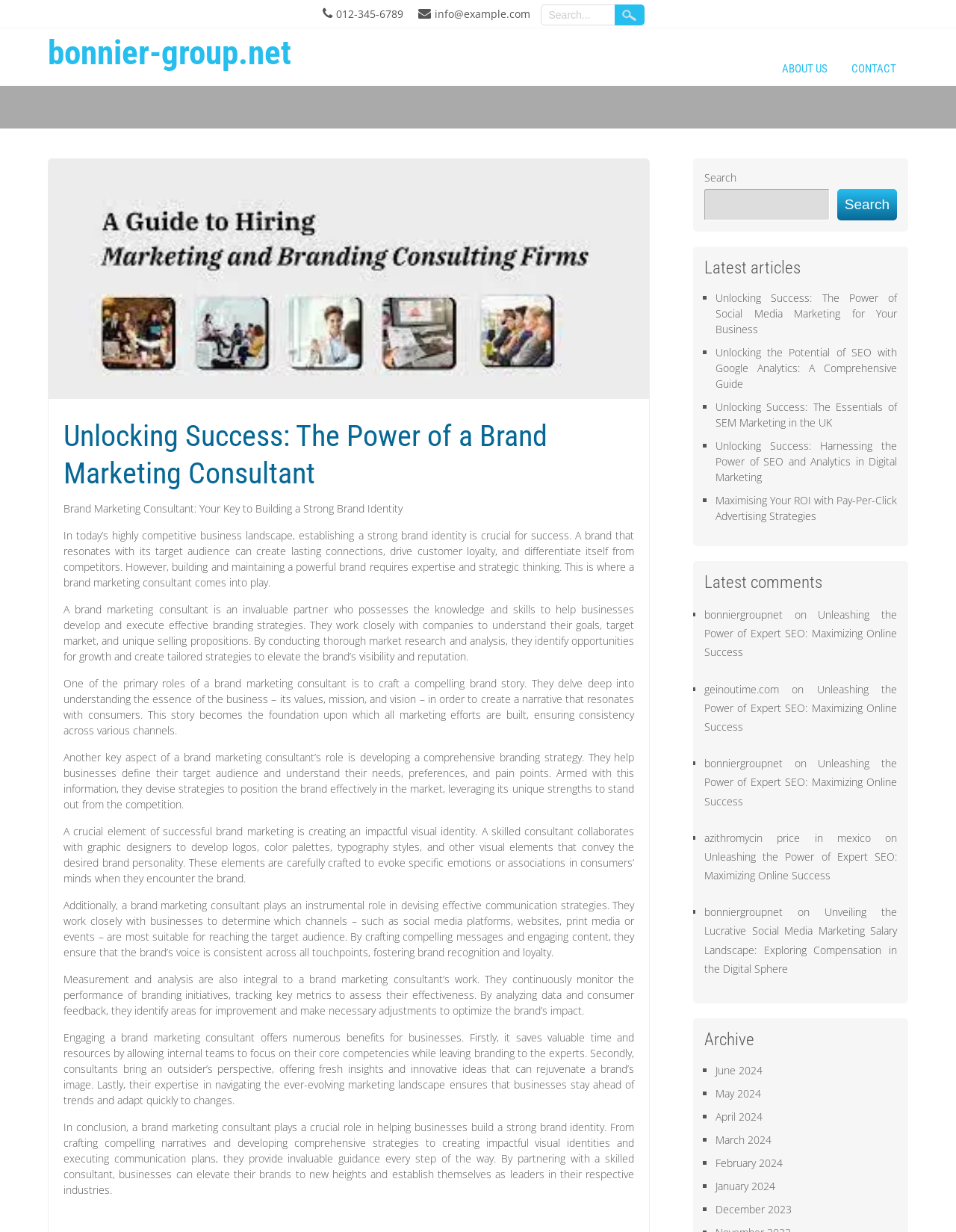Give a one-word or short-phrase answer to the following question: 
What is the topic of the first latest comment?

Unleashing the Power of Expert SEO